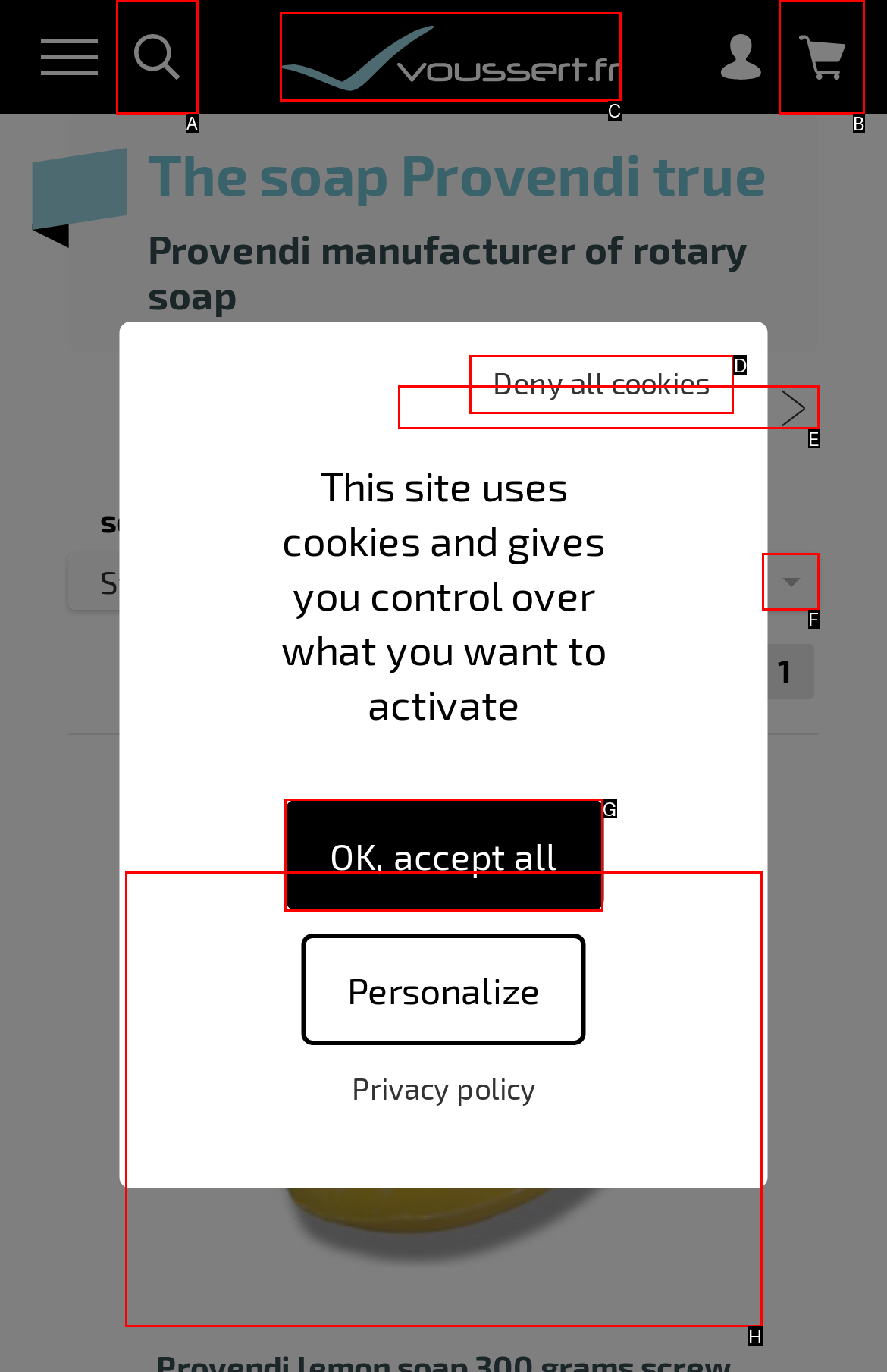Find the option that best fits the description: parent_node: Menu. Answer with the letter of the option.

A